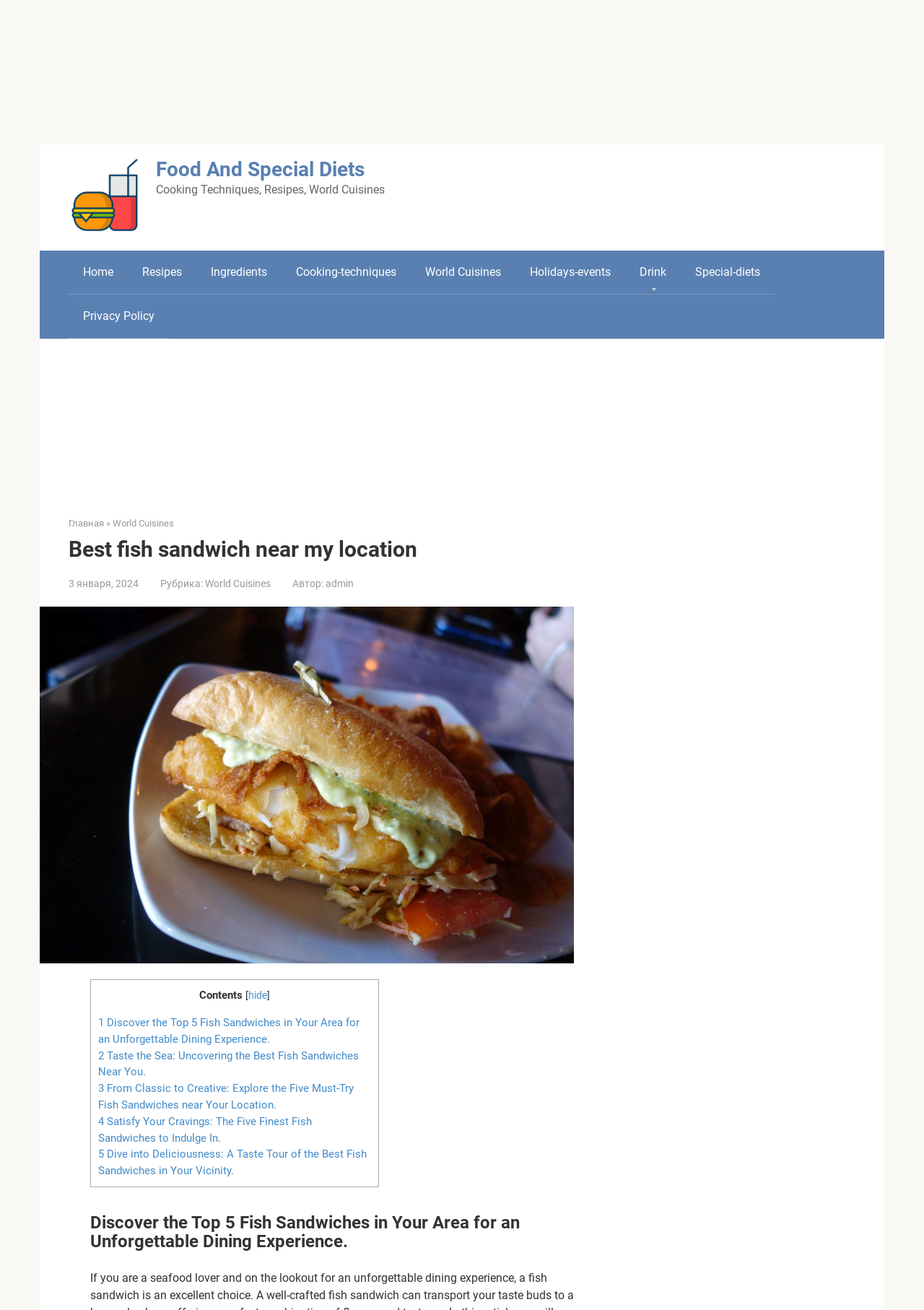What is the date of the article?
Look at the image and provide a short answer using one word or a phrase.

3 января, 2024